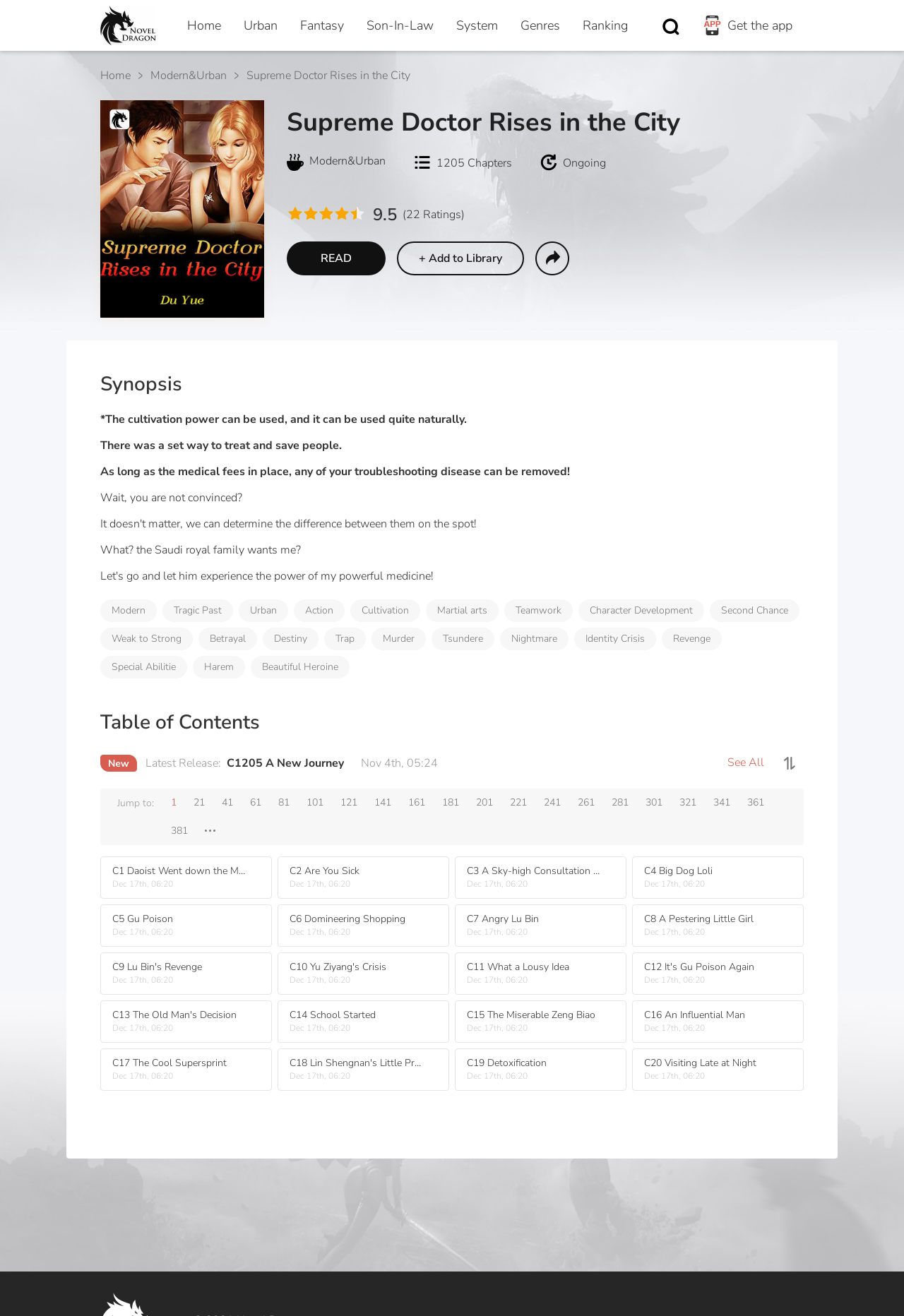Find the bounding box coordinates of the element's region that should be clicked in order to follow the given instruction: "Get the app". The coordinates should consist of four float numbers between 0 and 1, i.e., [left, top, right, bottom].

[0.805, 0.013, 0.877, 0.026]